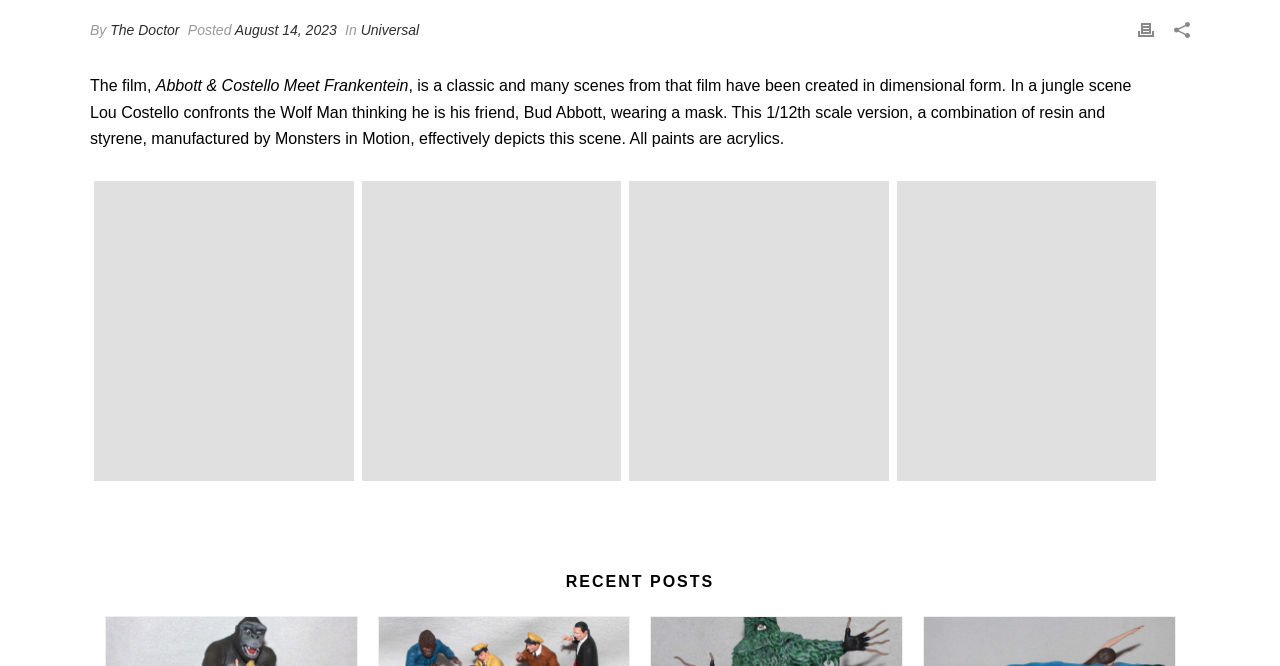Find the bounding box coordinates of the clickable element required to execute the following instruction: "Visit the home page". Provide the coordinates as four float numbers between 0 and 1, i.e., [left, top, right, bottom].

None